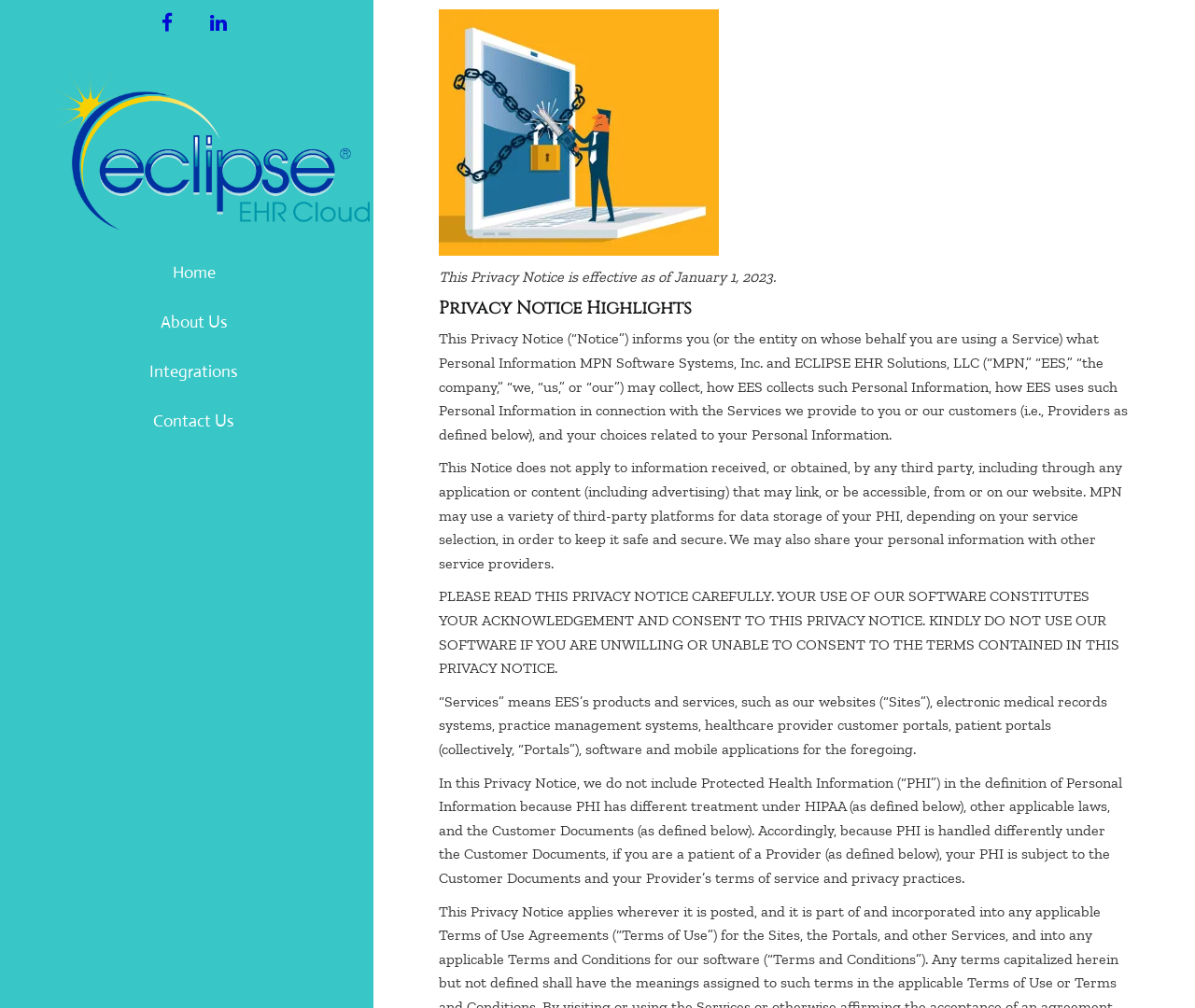What is the name of the company mentioned in the privacy notice?
Based on the screenshot, provide your answer in one word or phrase.

ECLIPSE EHR Solutions, LLC